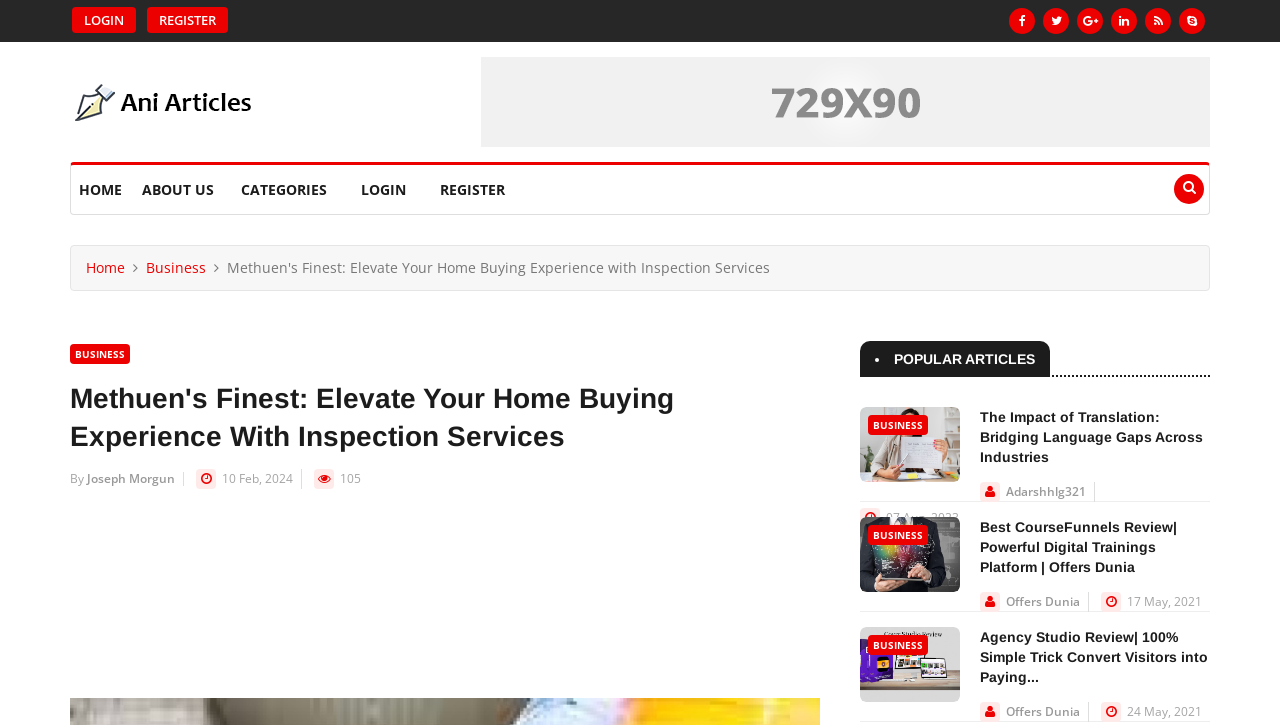Identify the bounding box coordinates of the region I need to click to complete this instruction: "Click on LOGIN".

[0.056, 0.01, 0.106, 0.046]